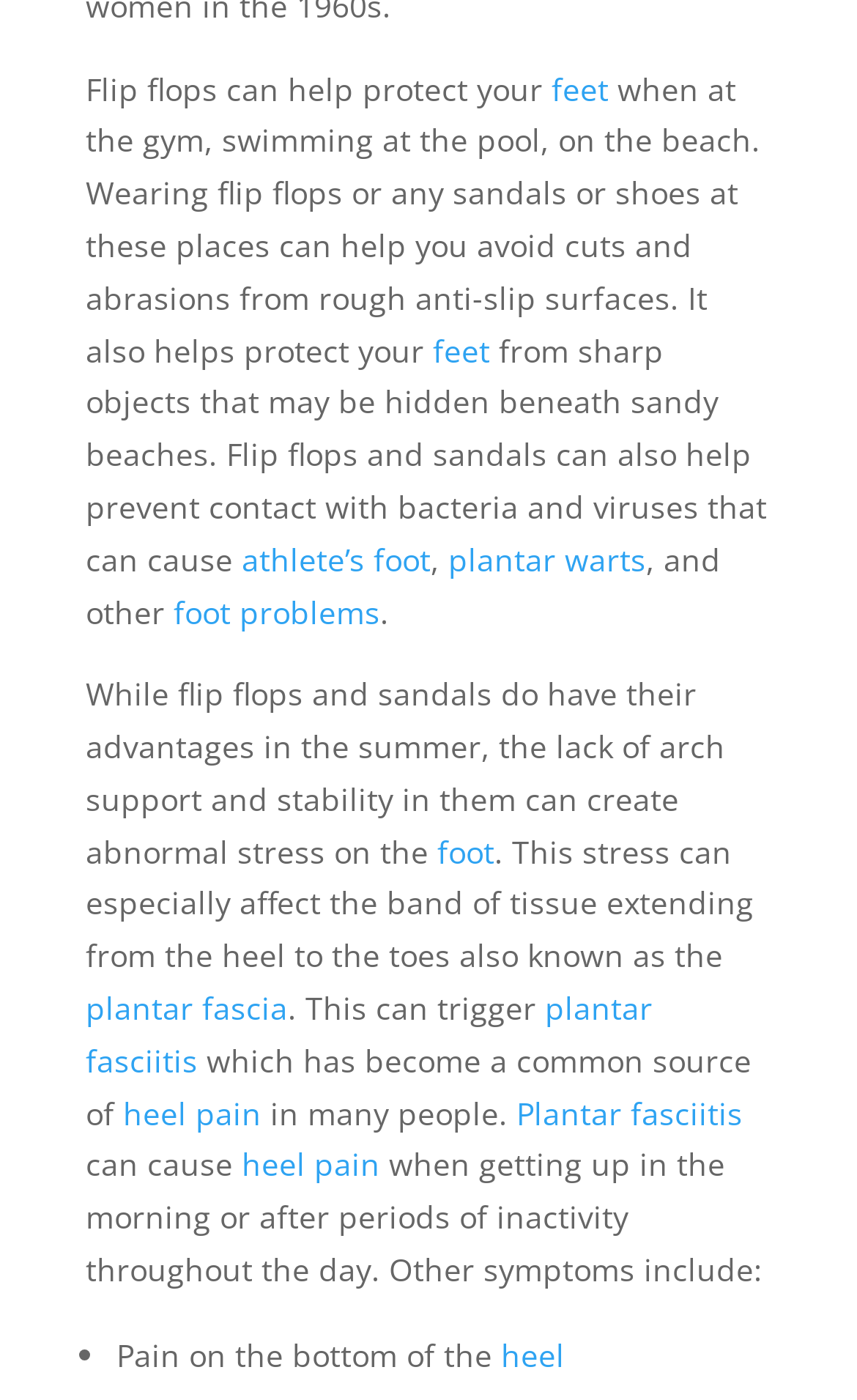Find the bounding box coordinates for the element that must be clicked to complete the instruction: "Explore 'heel'". The coordinates should be four float numbers between 0 and 1, indicated as [left, top, right, bottom].

[0.585, 0.953, 0.659, 0.983]